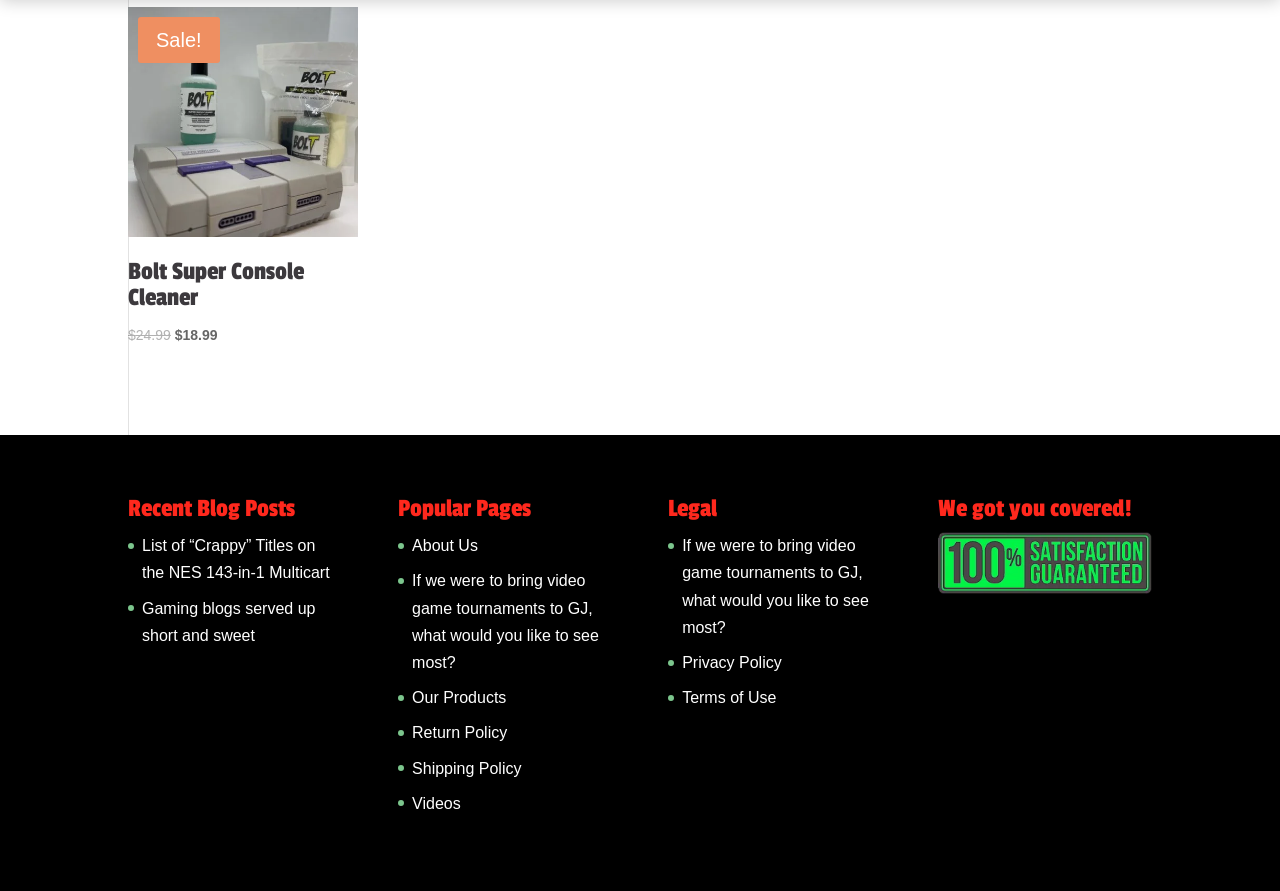Bounding box coordinates are specified in the format (top-left x, top-left y, bottom-right x, bottom-right y). All values are floating point numbers bounded between 0 and 1. Please provide the bounding box coordinate of the region this sentence describes: parent_node: We got you covered!

[0.733, 0.531, 0.9, 0.55]